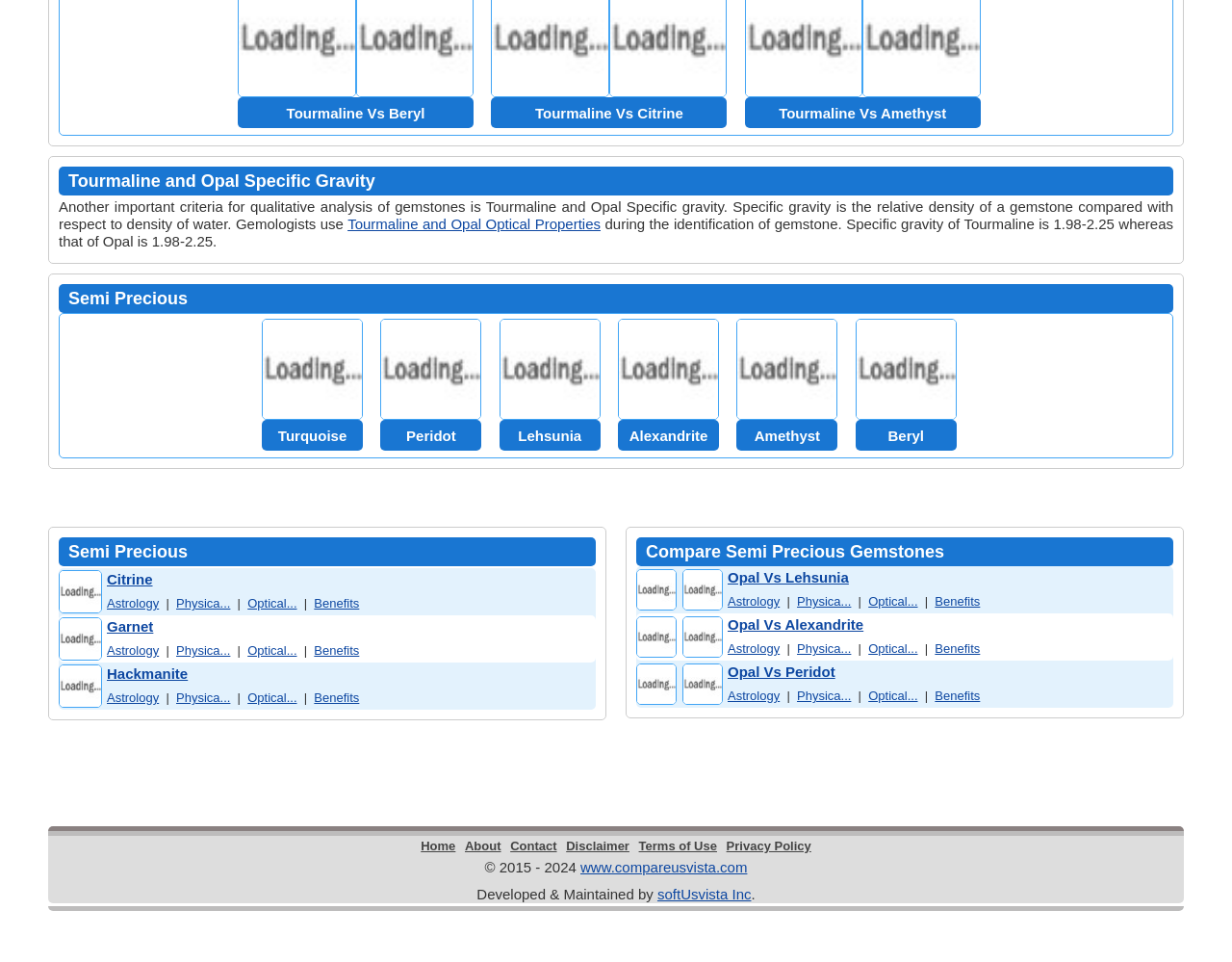Respond concisely with one word or phrase to the following query:
Which gemstone has the same specific gravity as Opal?

Tourmaline